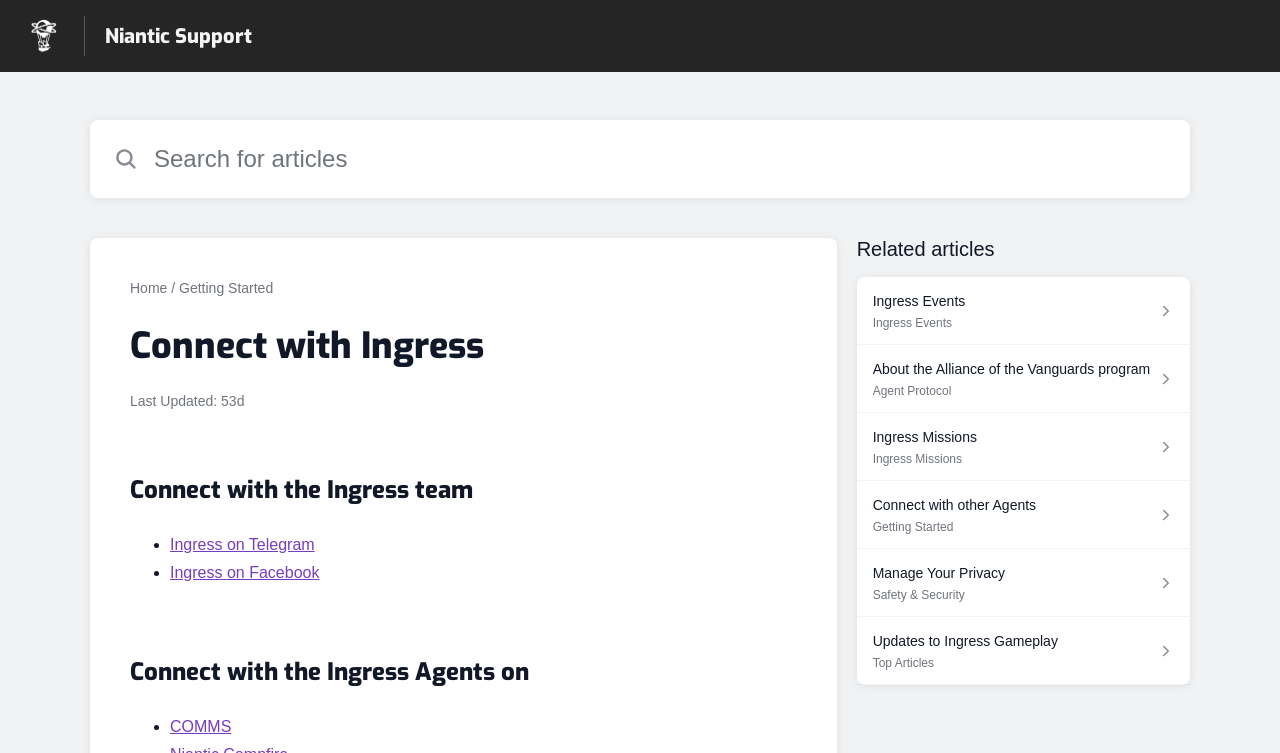Provide an in-depth caption for the elements present on the webpage.

The webpage is a help center for Ingress, a game developed by Niantic. At the top left corner, there is a link to Niantic Support. Next to it, there is a search bar with a magnifying glass icon, where users can search for articles. The search bar is accompanied by a live text update.

Below the search bar, there are three main sections. The first section is a navigation menu with links to "Home", "Getting Started", and other pages. The second section is a heading that reads "Connect with Ingress" and provides information on how to connect with the Ingress team, including links to their Telegram and Facebook pages.

The third section is a list of related articles, which takes up most of the page. There are five list items, each with a link to a specific article, such as "Ingress Events", "About the Alliance of the Vanguards program", and "Ingress Missions". Each list item has a small icon next to it. The articles are listed in a vertical column, with the most recent one at the top.

At the bottom of the page, there is a section that provides additional resources, including links to "COMMS" and "Niantic Campfire", as well as a Reddit community page. Overall, the webpage is a resource hub for Ingress players, providing access to various articles, support resources, and community links.